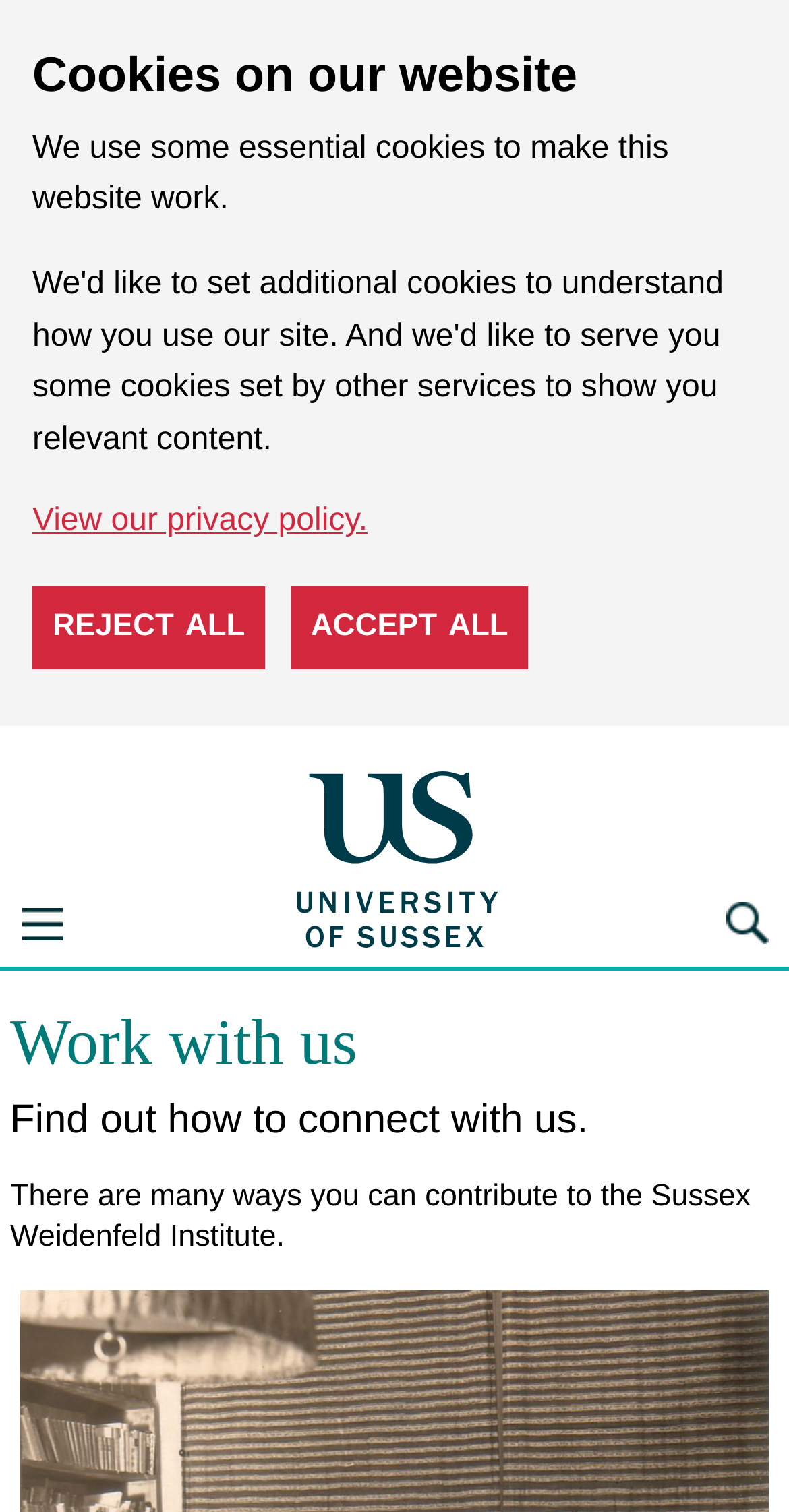What is the function of the 'Open navigation menu' button?
Respond with a short answer, either a single word or a phrase, based on the image.

To open navigation menu